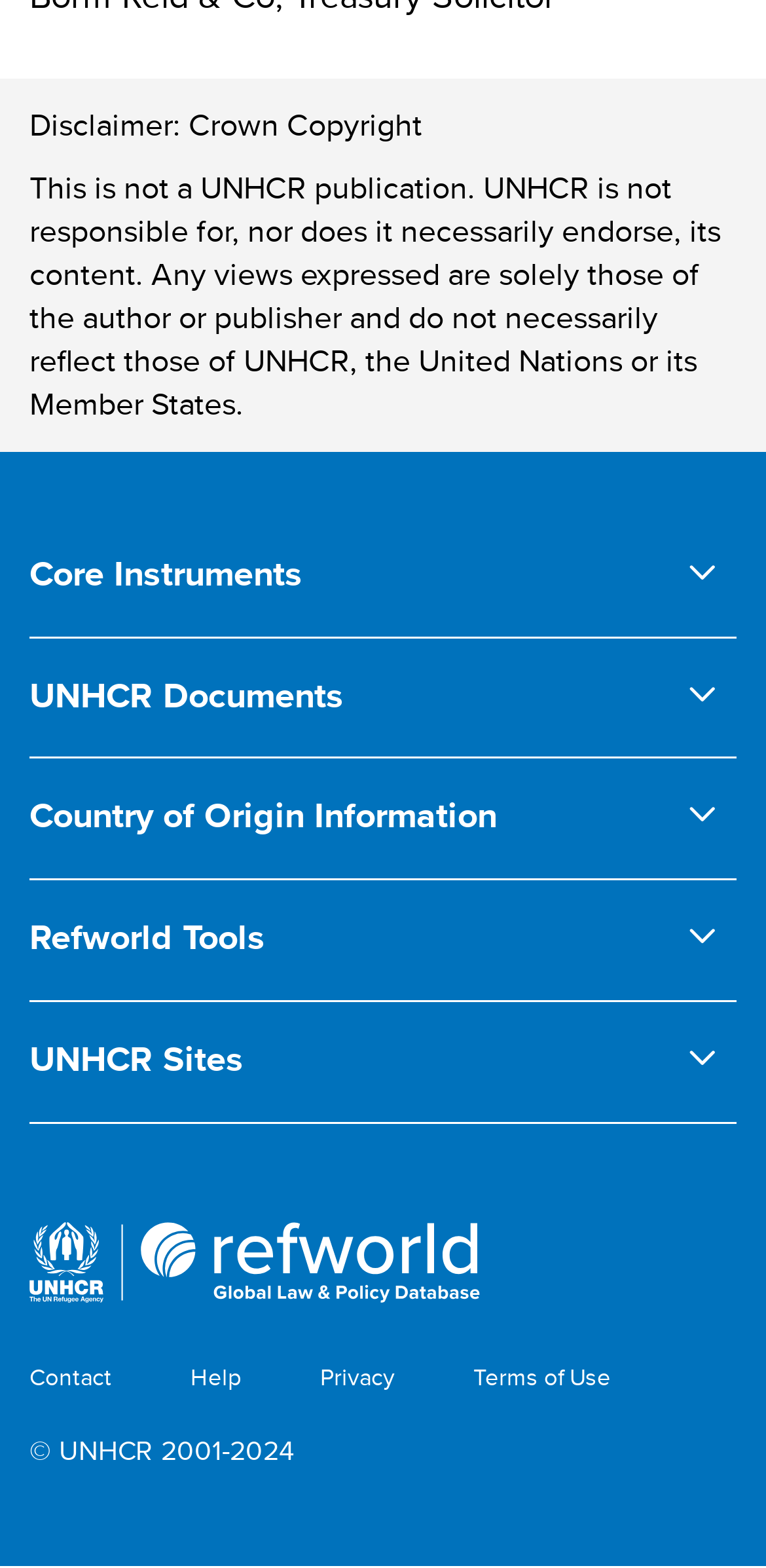Please find the bounding box coordinates of the clickable region needed to complete the following instruction: "Access the Data Portal". The bounding box coordinates must consist of four float numbers between 0 and 1, i.e., [left, top, right, bottom].

[0.038, 0.754, 0.233, 0.783]